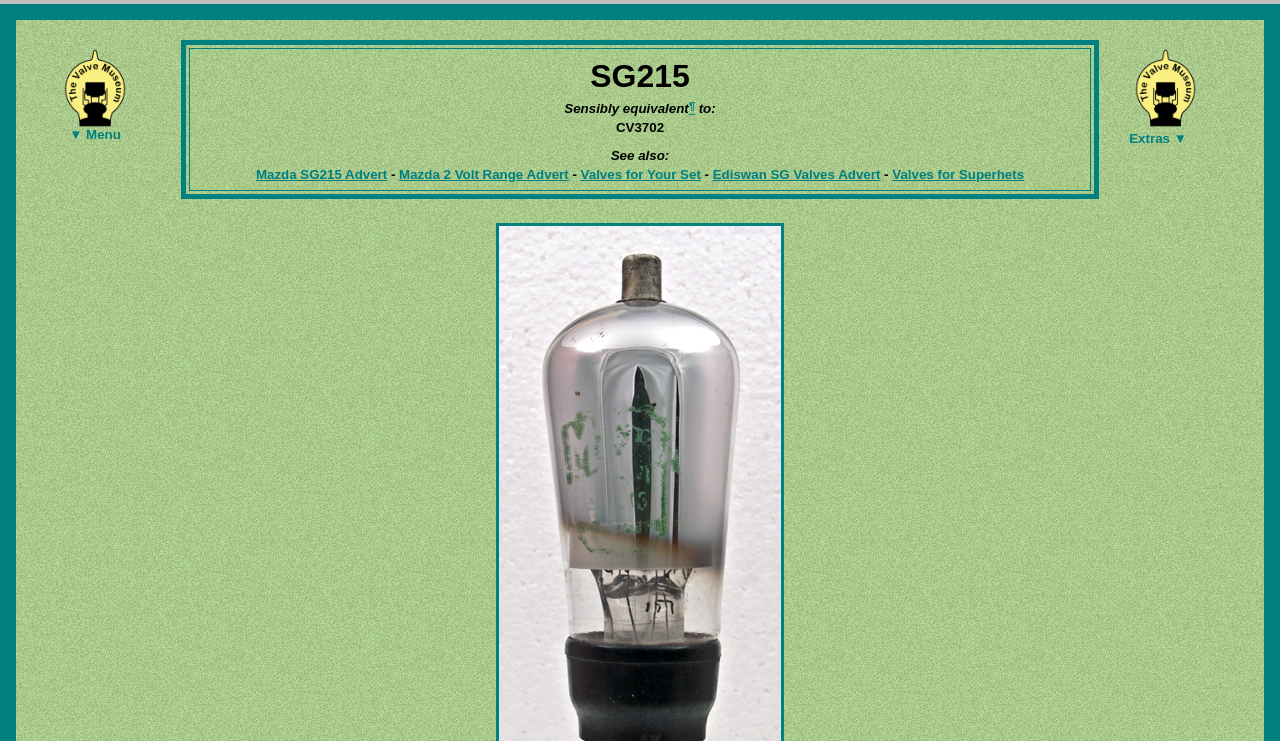Using the provided description Mazda 2 Volt Range Advert, find the bounding box coordinates for the UI element. Provide the coordinates in (top-left x, top-left y, bottom-right x, bottom-right y) format, ensuring all values are between 0 and 1.

[0.312, 0.225, 0.444, 0.246]